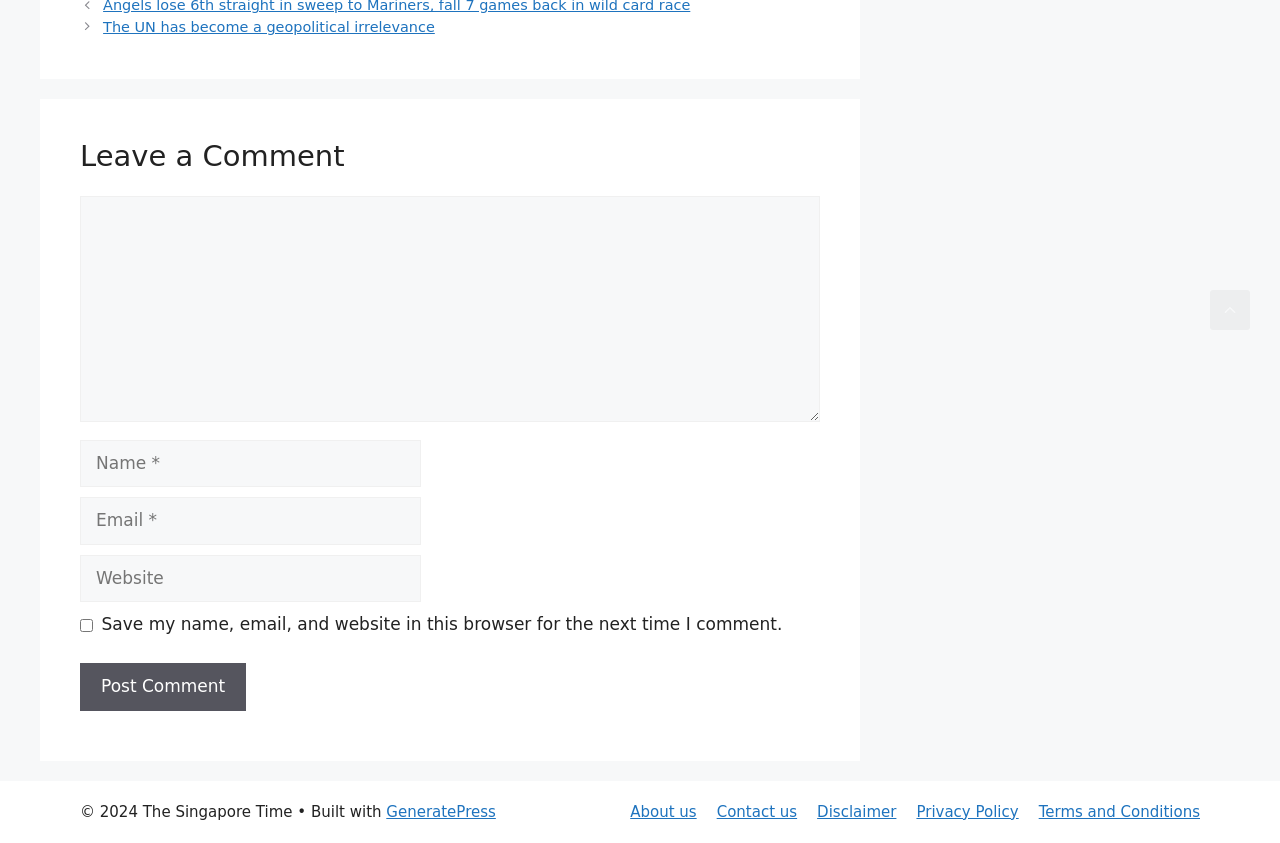Provide a brief response to the question below using a single word or phrase: 
What is the purpose of the checkbox in the comment section?

Save comment information